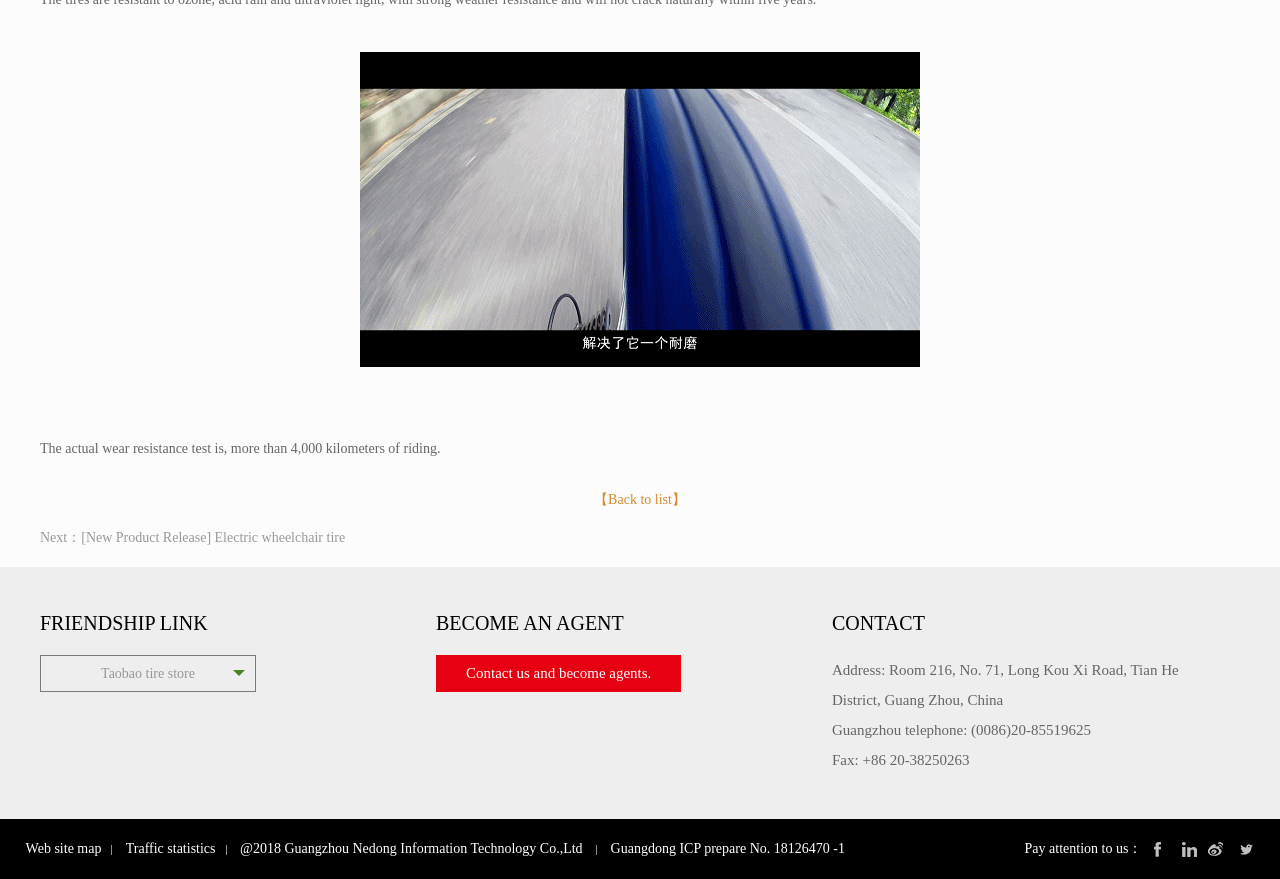Highlight the bounding box coordinates of the element you need to click to perform the following instruction: "Go back to list."

[0.464, 0.559, 0.536, 0.577]